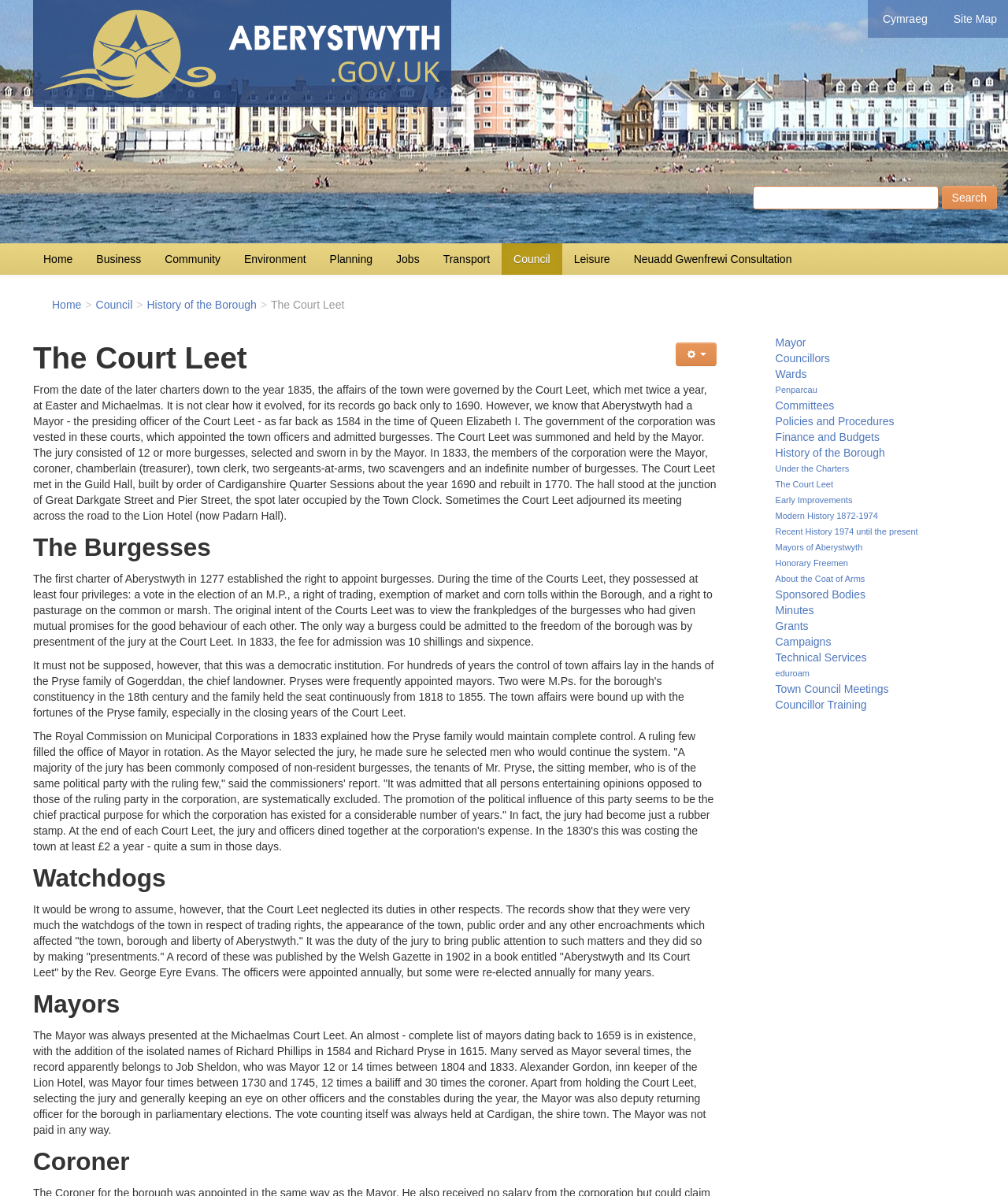Locate the coordinates of the bounding box for the clickable region that fulfills this instruction: "Search for something".

[0.747, 0.155, 0.931, 0.175]